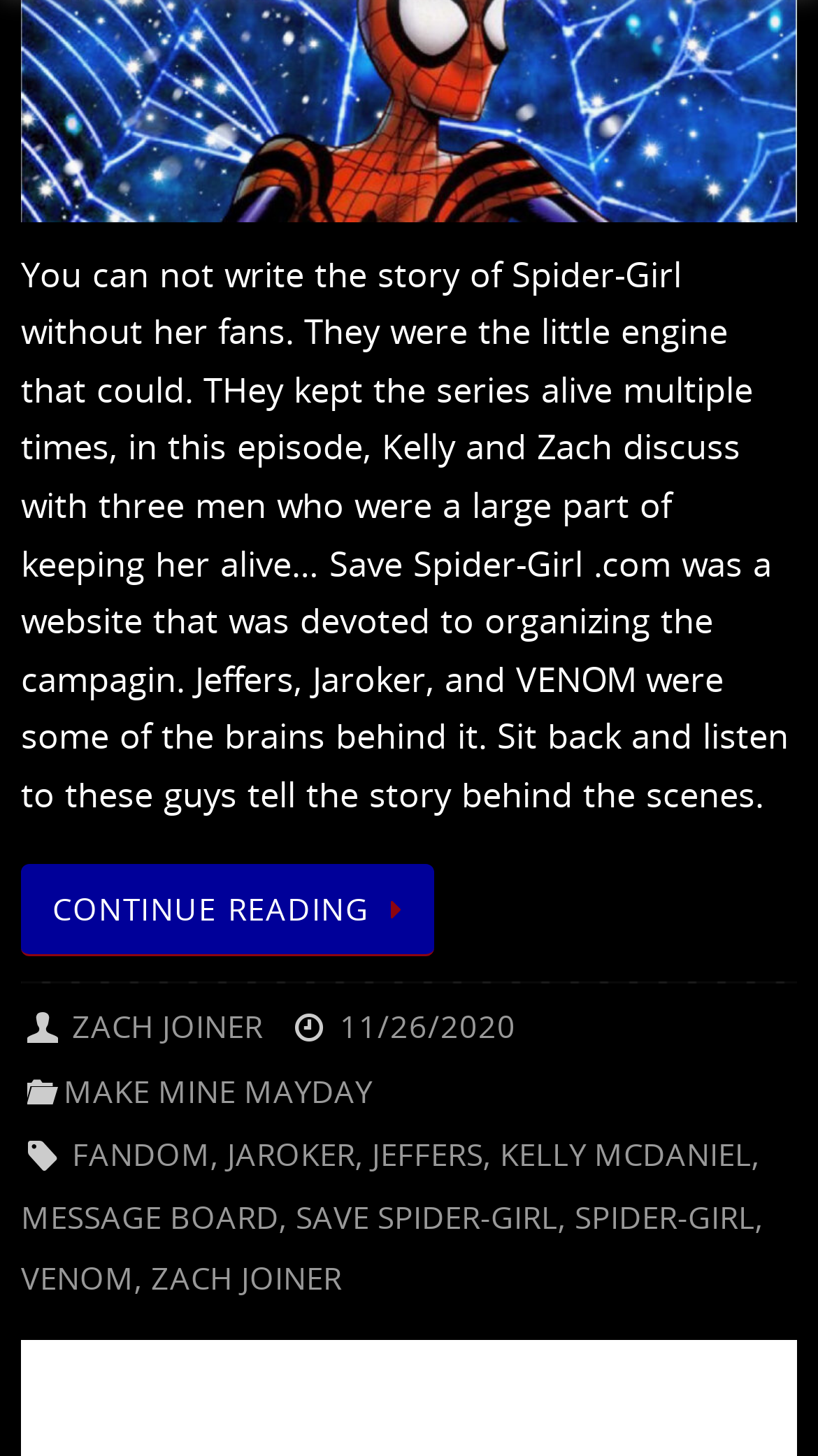Specify the bounding box coordinates of the area to click in order to follow the given instruction: "read publications."

None